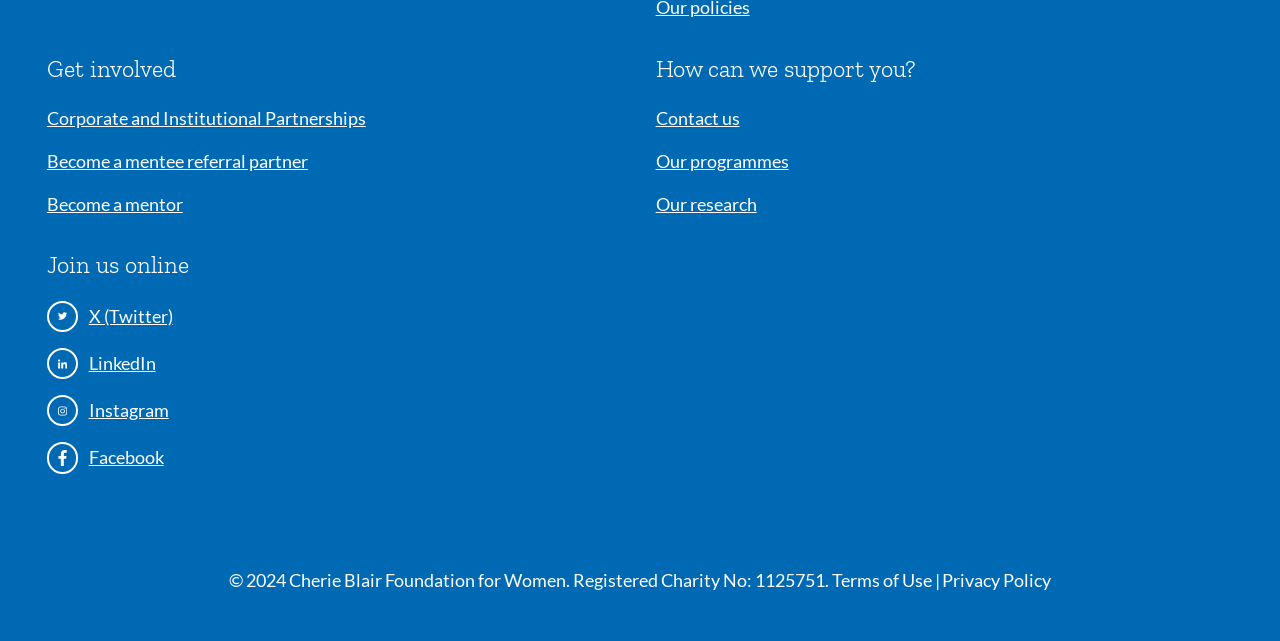What is the name of the charity?
Using the visual information, respond with a single word or phrase.

Cherie Blair Foundation for Women